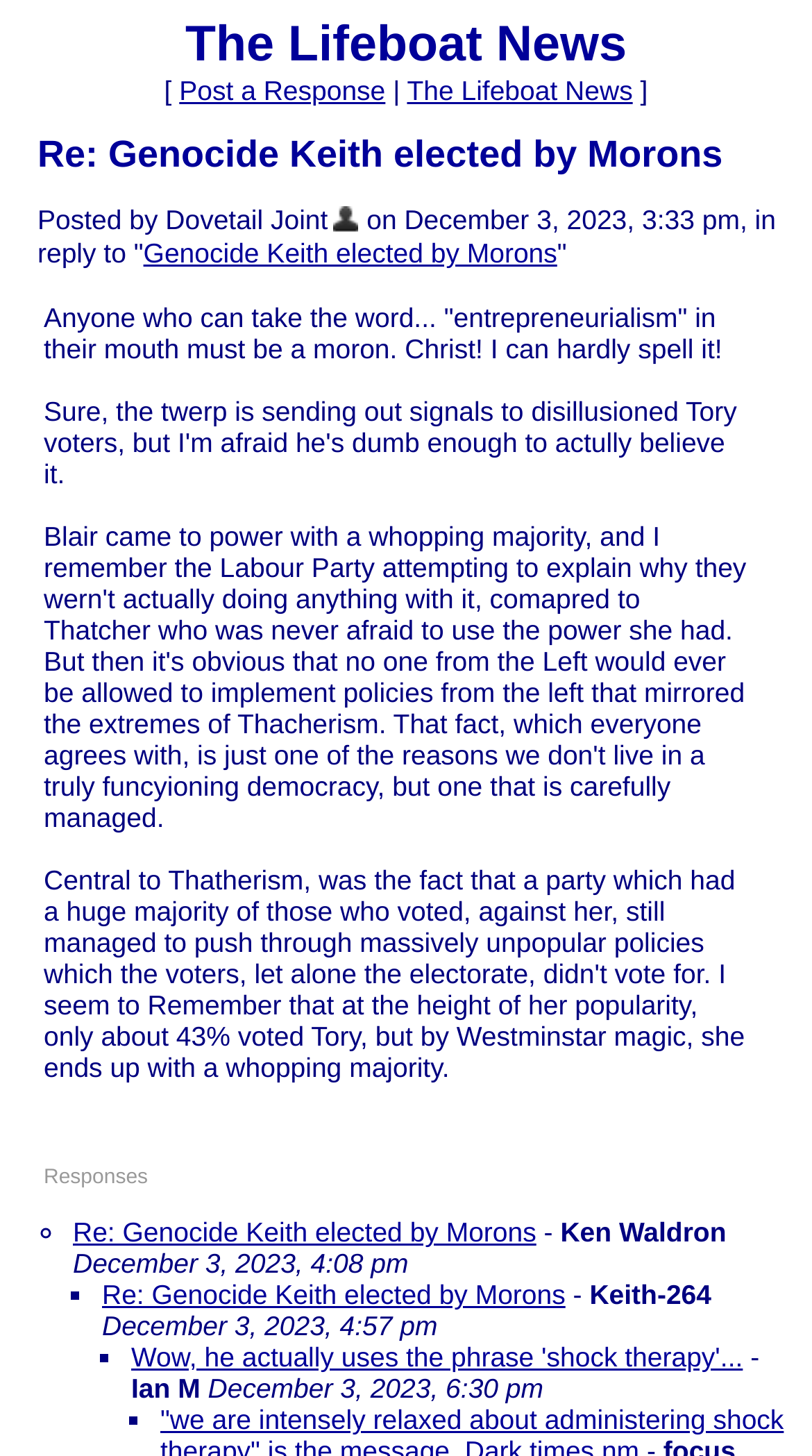Locate the bounding box coordinates of the area that needs to be clicked to fulfill the following instruction: "Read the response from Ken Waldron". The coordinates should be in the format of four float numbers between 0 and 1, namely [left, top, right, bottom].

[0.09, 0.836, 0.66, 0.857]